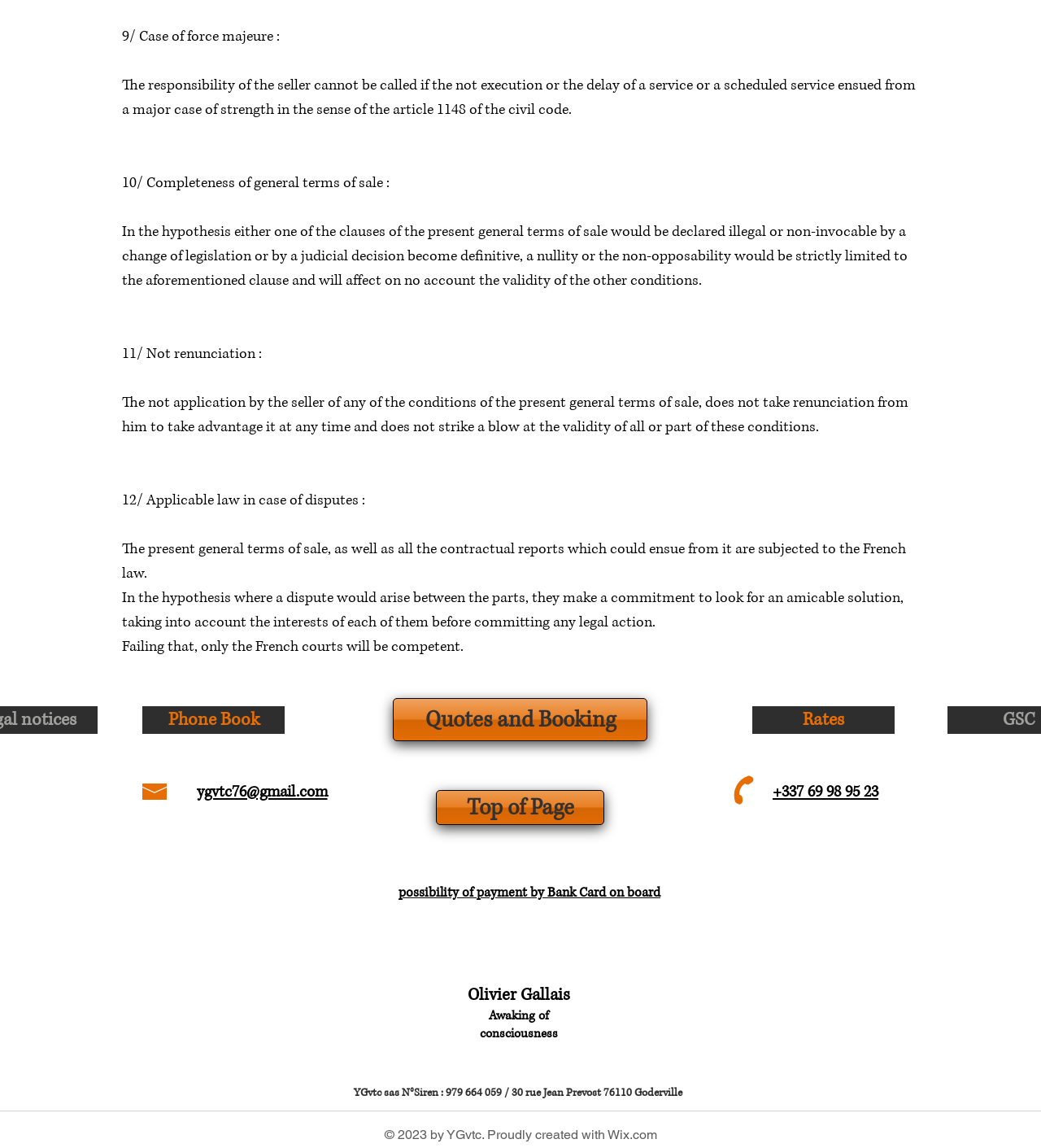What is the image above the 'Olivier Gallais' heading?
Refer to the image and provide a one-word or short phrase answer.

gallery pages.jpg